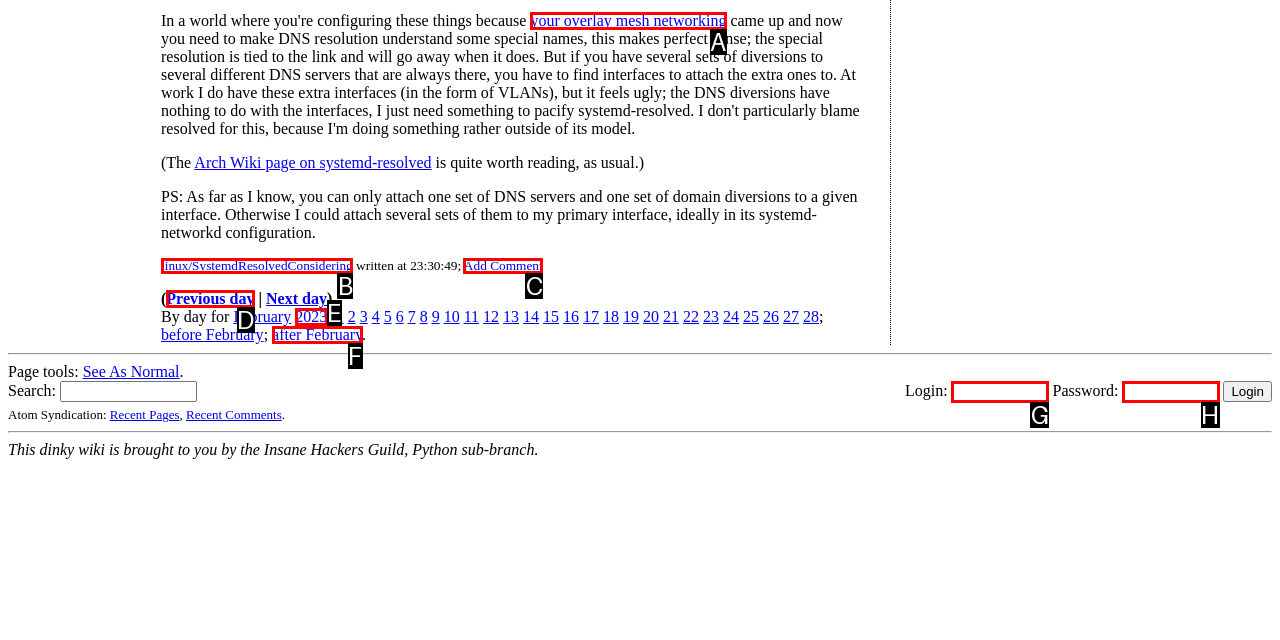Look at the description: your overlay mesh networking
Determine the letter of the matching UI element from the given choices.

A